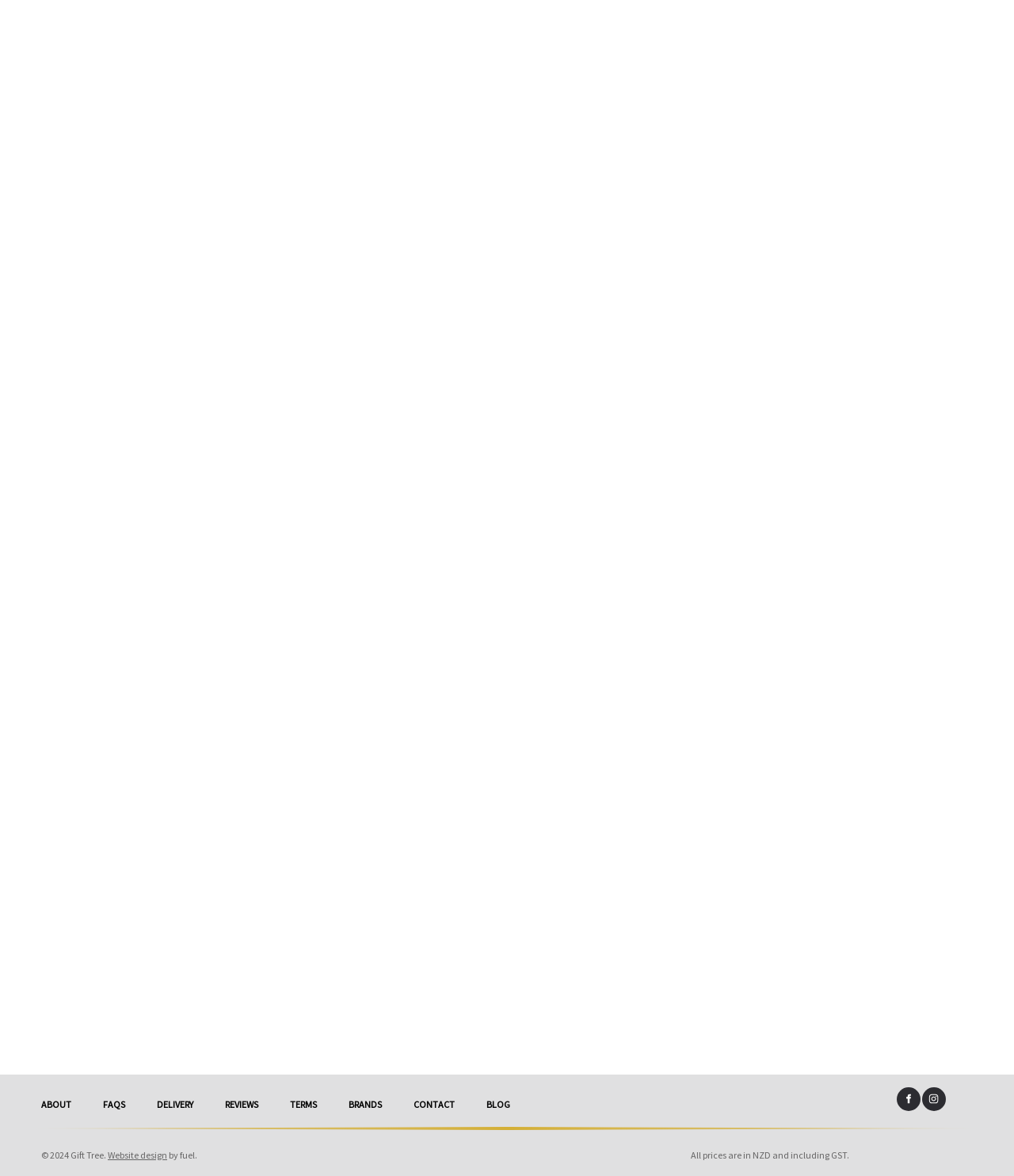What is the purpose of the links at the bottom of the page?
Examine the screenshot and reply with a single word or phrase.

Website information